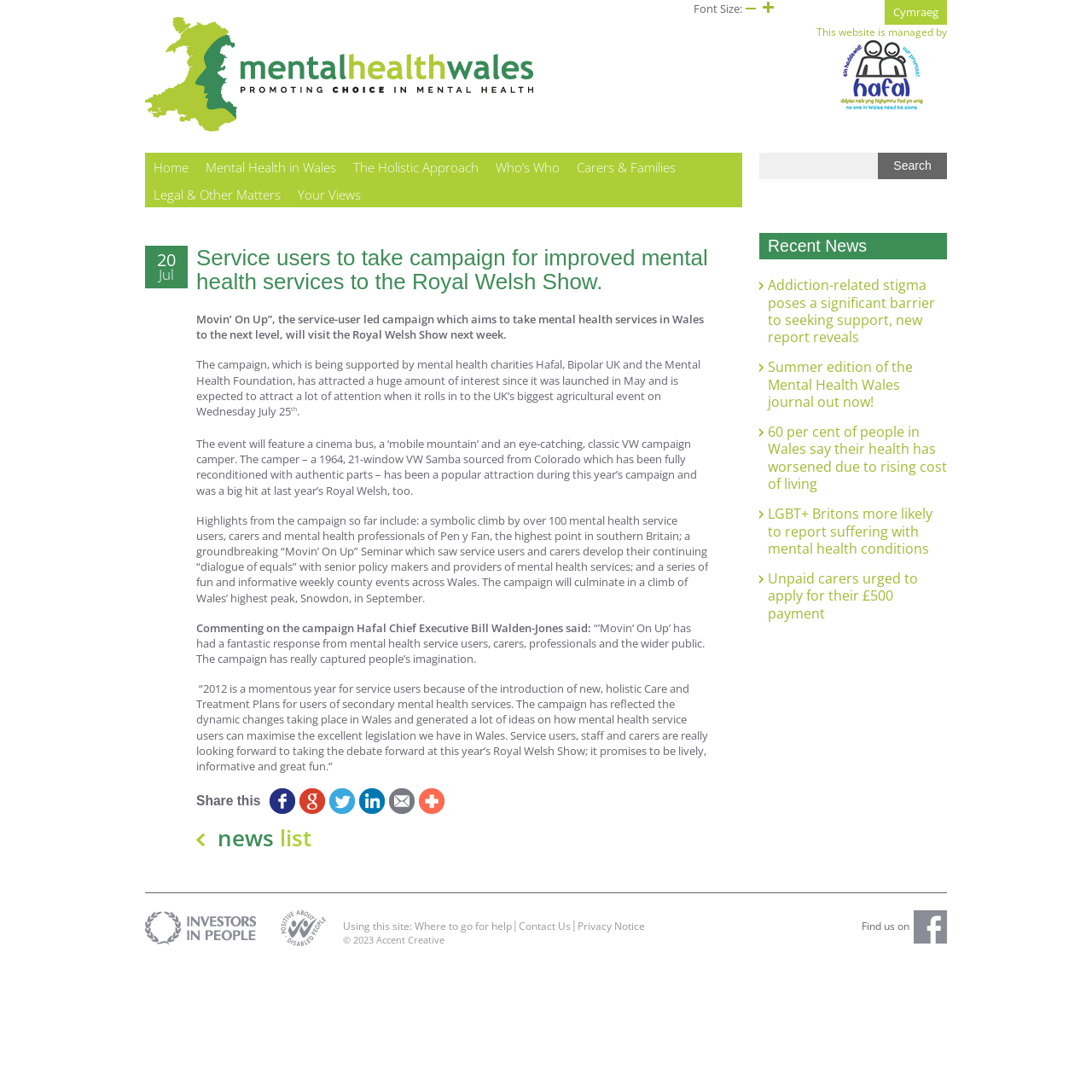Determine the bounding box coordinates for the element that should be clicked to follow this instruction: "Read the news about Movin’ On Up". The coordinates should be given as four float numbers between 0 and 1, in the format [left, top, right, bottom].

[0.18, 0.225, 0.648, 0.27]